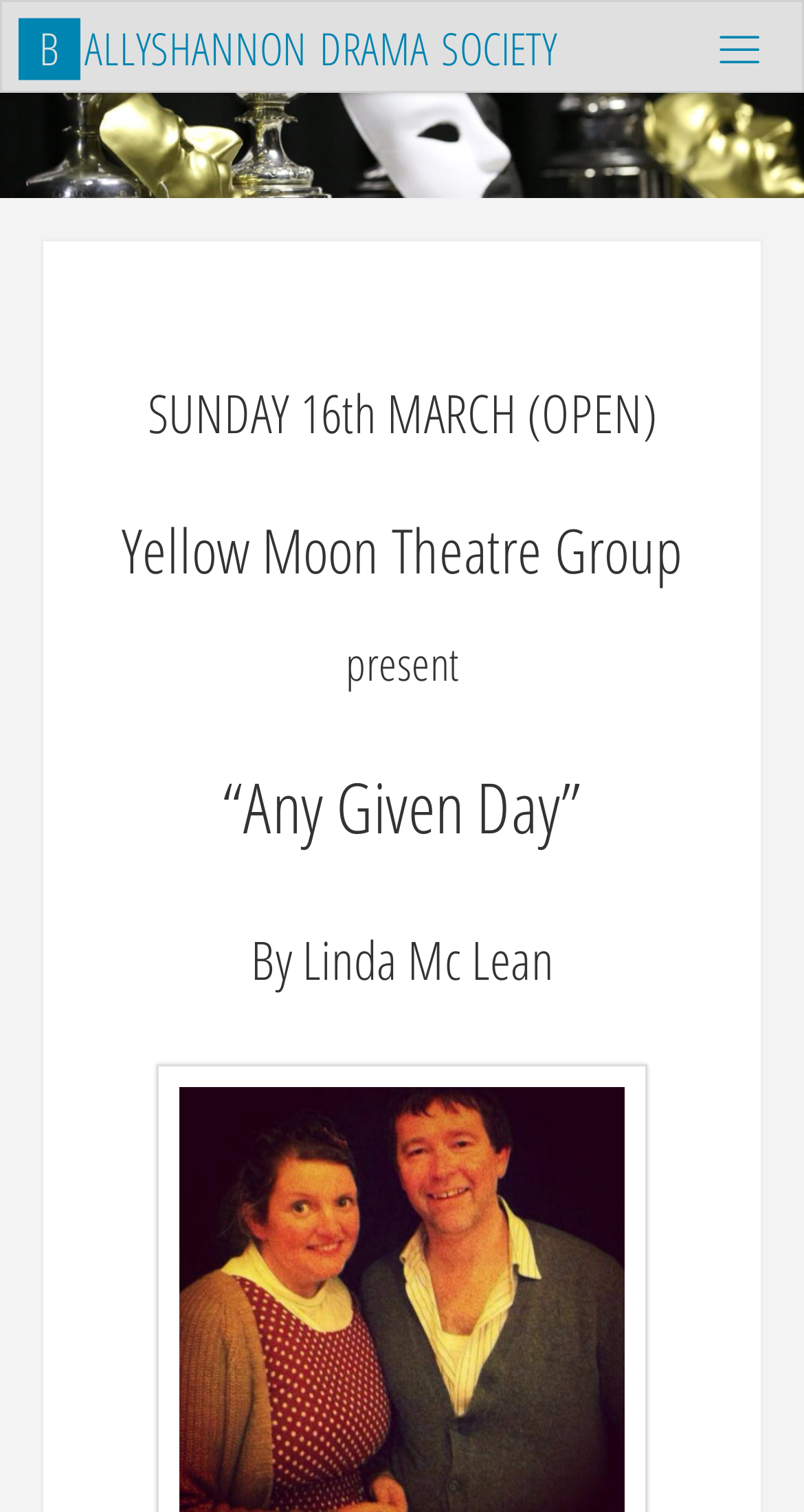Give the bounding box coordinates for the element described by: "parent_node: BALLYSHANNON DRAMA SOCIETY".

[0.852, 0.001, 0.997, 0.063]